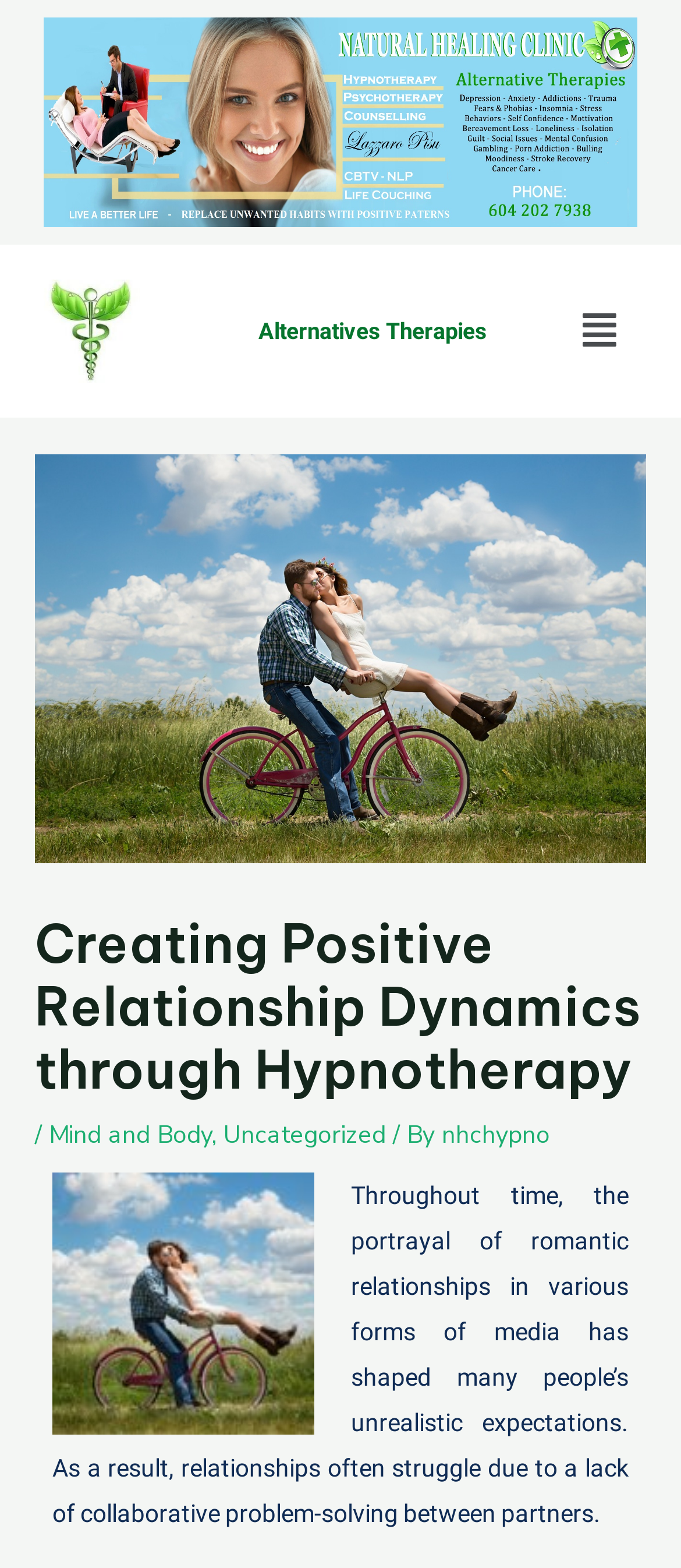Please find the bounding box coordinates (top-left x, top-left y, bottom-right x, bottom-right y) in the screenshot for the UI element described as follows: nhchypno

[0.649, 0.713, 0.808, 0.734]